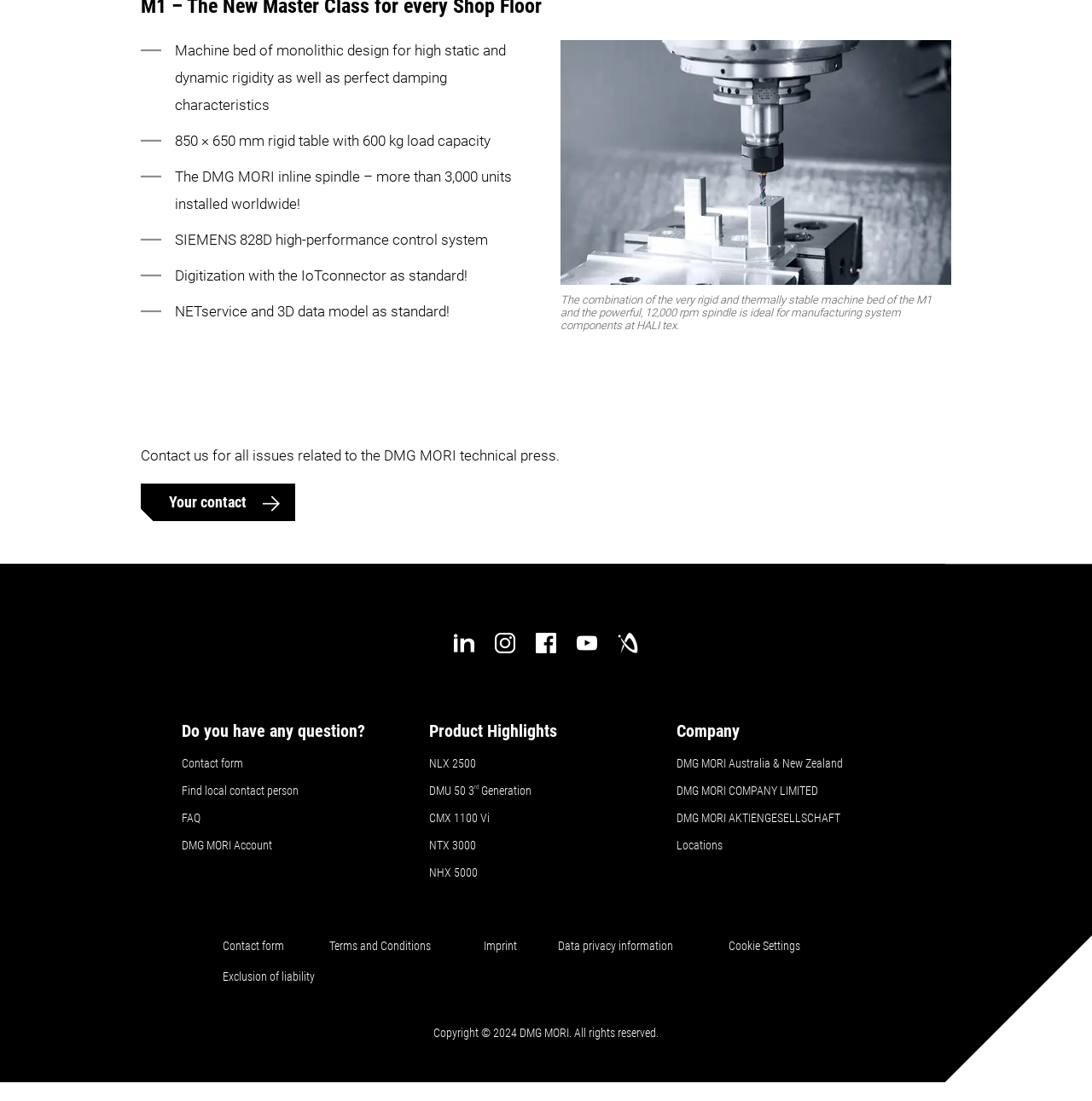Please locate the bounding box coordinates of the element's region that needs to be clicked to follow the instruction: "Go to DMG MORI Australia & New Zealand". The bounding box coordinates should be provided as four float numbers between 0 and 1, i.e., [left, top, right, bottom].

[0.619, 0.687, 0.774, 0.699]